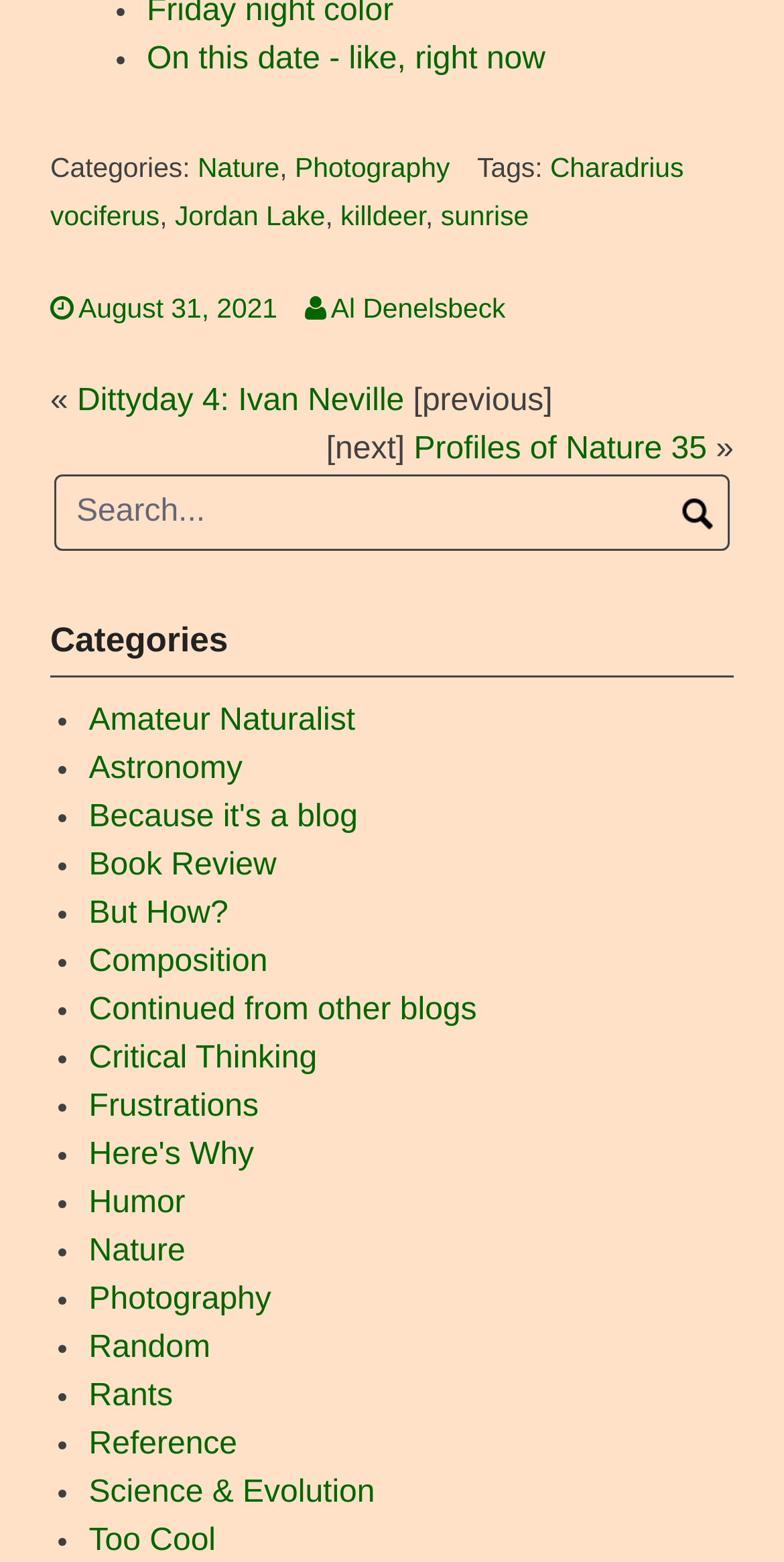What is the category of the current post?
Look at the image and respond with a single word or a short phrase.

Nature, Photography